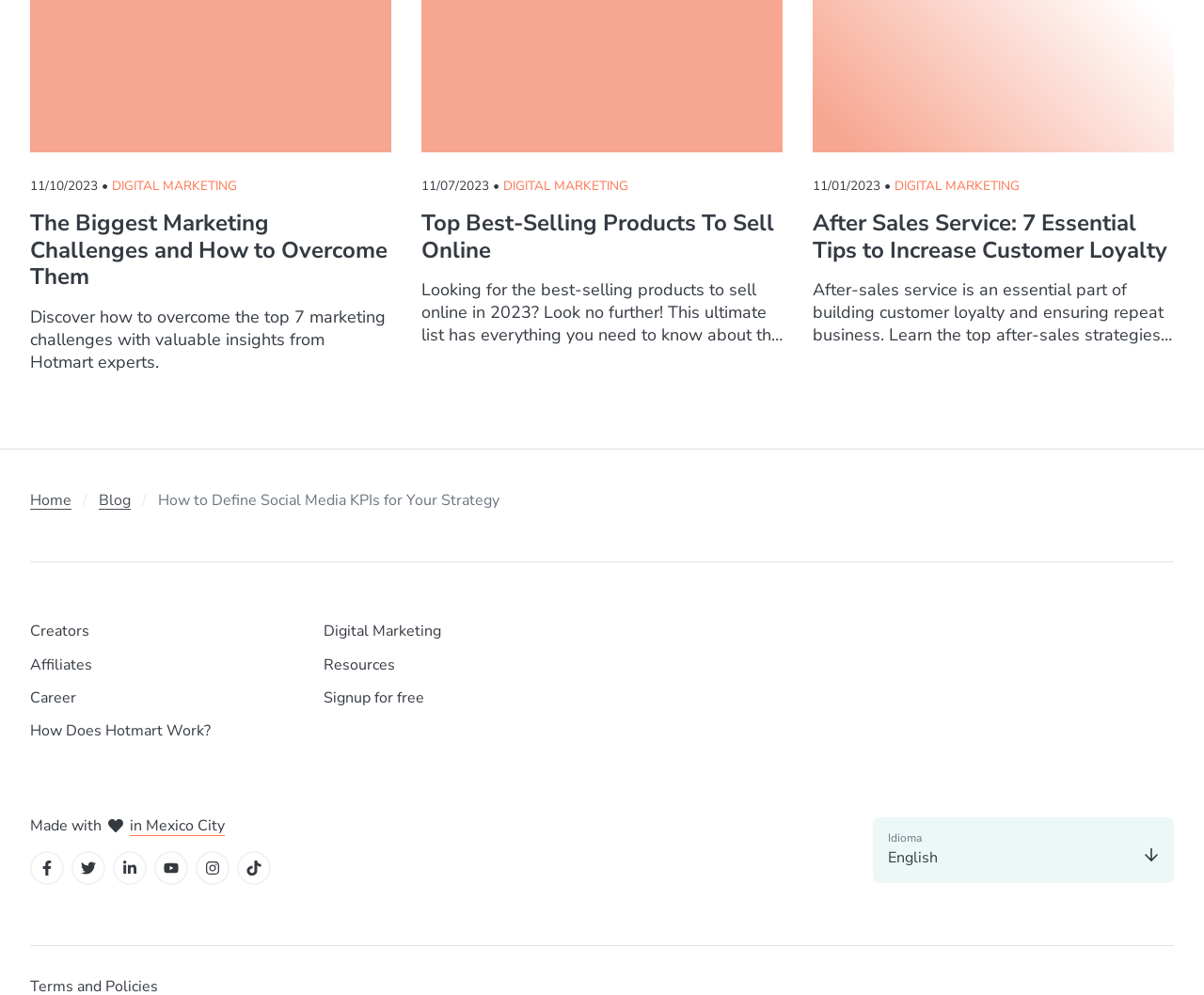Pinpoint the bounding box coordinates of the element to be clicked to execute the instruction: "Click on the 'DIGITAL MARKETING' link".

[0.093, 0.178, 0.197, 0.196]